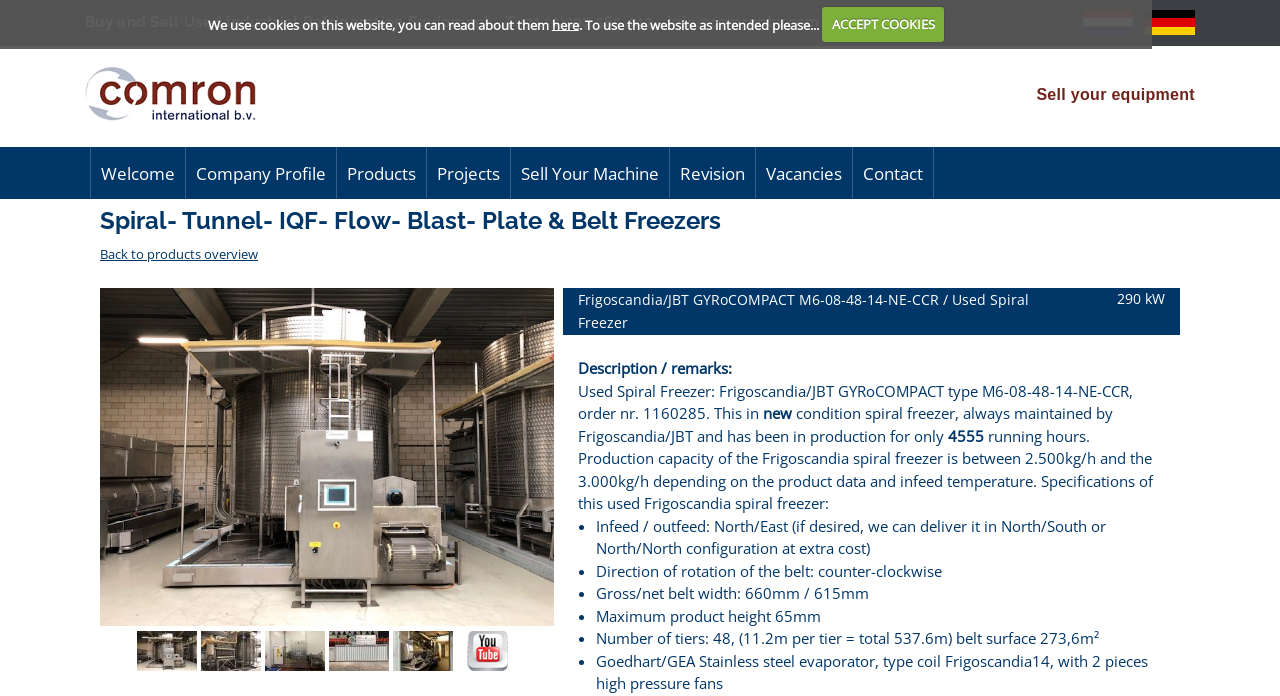Determine the bounding box coordinates for the area that should be clicked to carry out the following instruction: "Click the 'Frigoscandia/JBT GYRoCOMPACT M6-08-48-14-NE-CCR / Used Spiral Freezer' link".

[0.451, 0.416, 0.804, 0.477]